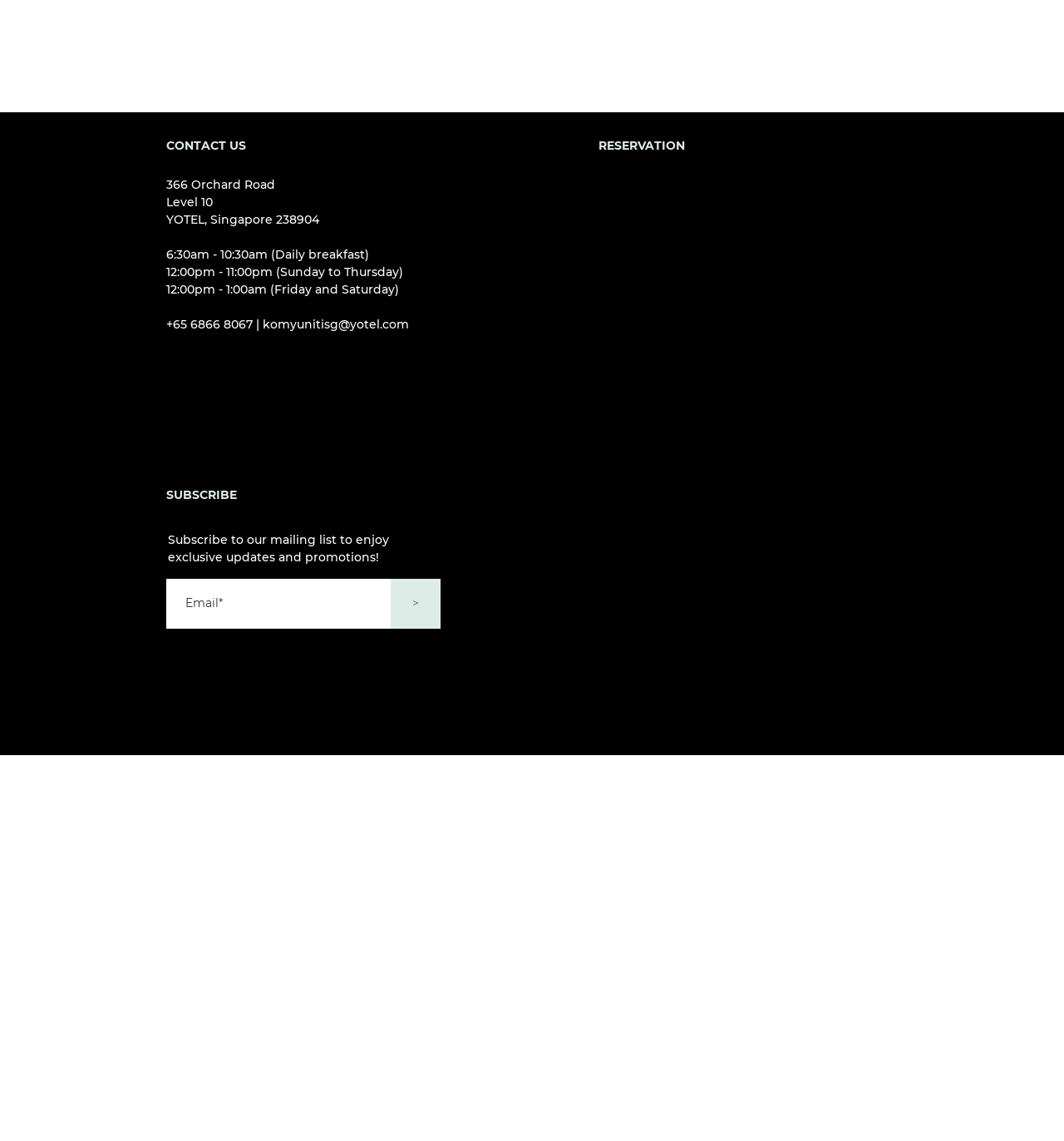What is the map on the webpage?
Provide an in-depth answer to the question, covering all aspects.

I found the map by looking at the generic element with the text 'Google Maps' which is located at the bottom of the webpage and contains an iframe element with the same text.